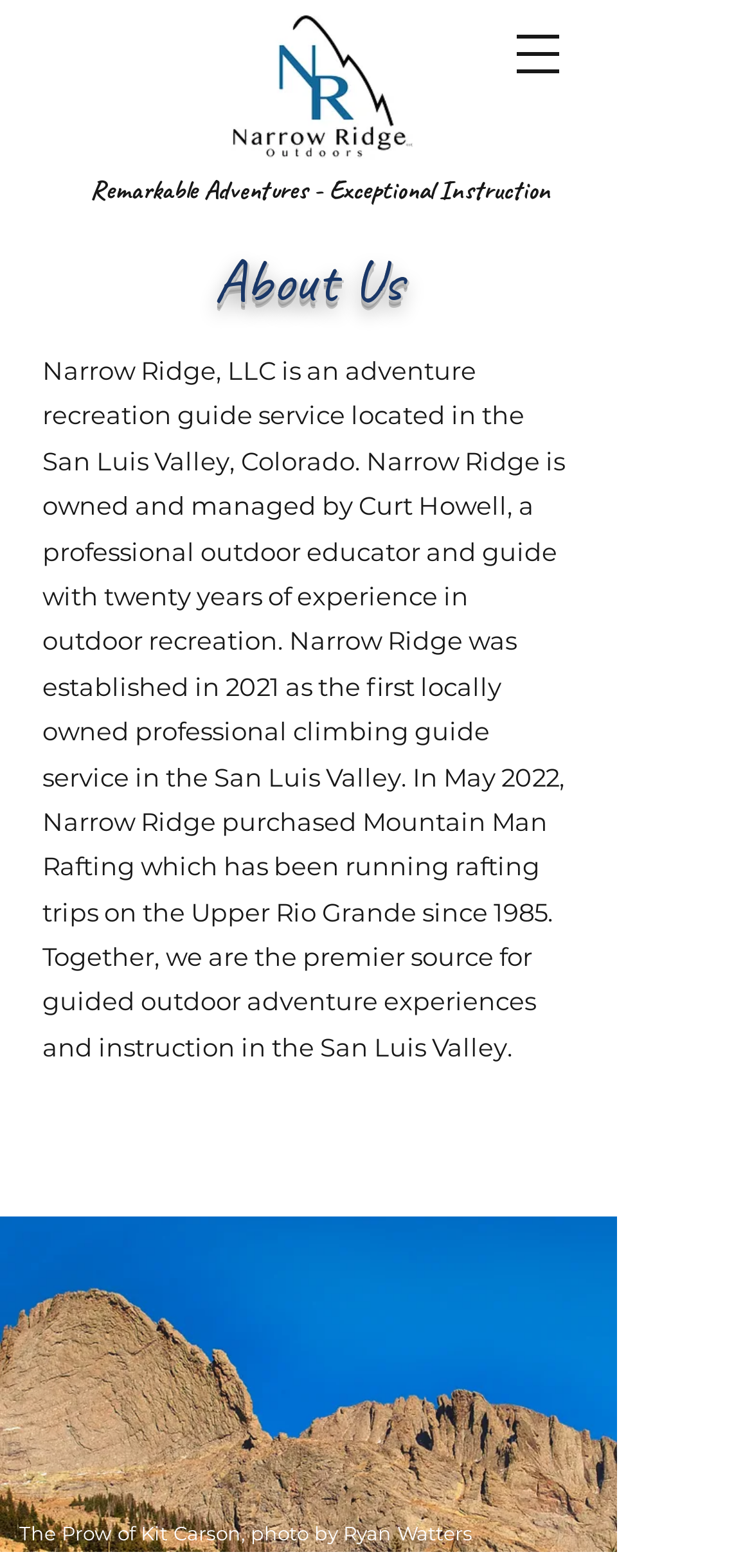Please reply to the following question using a single word or phrase: 
What is the name of the company?

Narrow Ridge